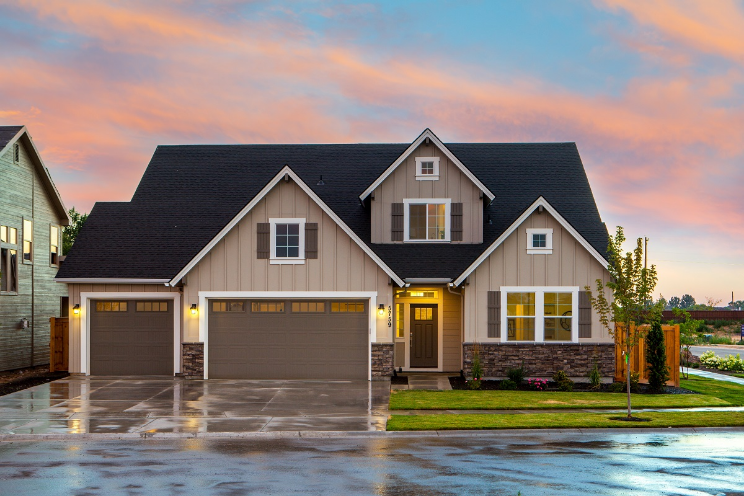Respond to the following question with a brief word or phrase:
What is the condition of the lawn?

Neatly manicured